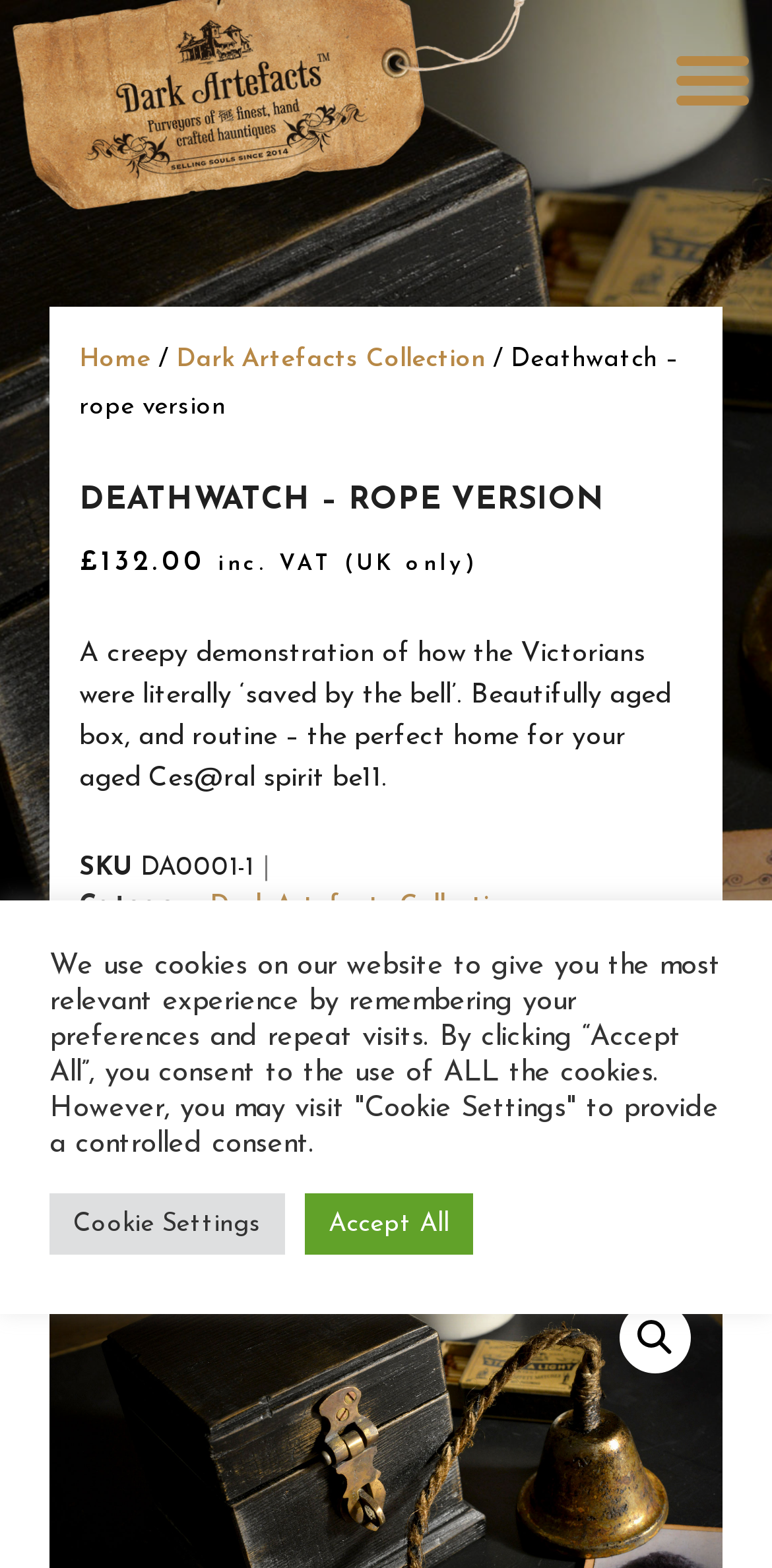What is the minimum quantity of the product that can be ordered?
Please use the visual content to give a single word or phrase answer.

1